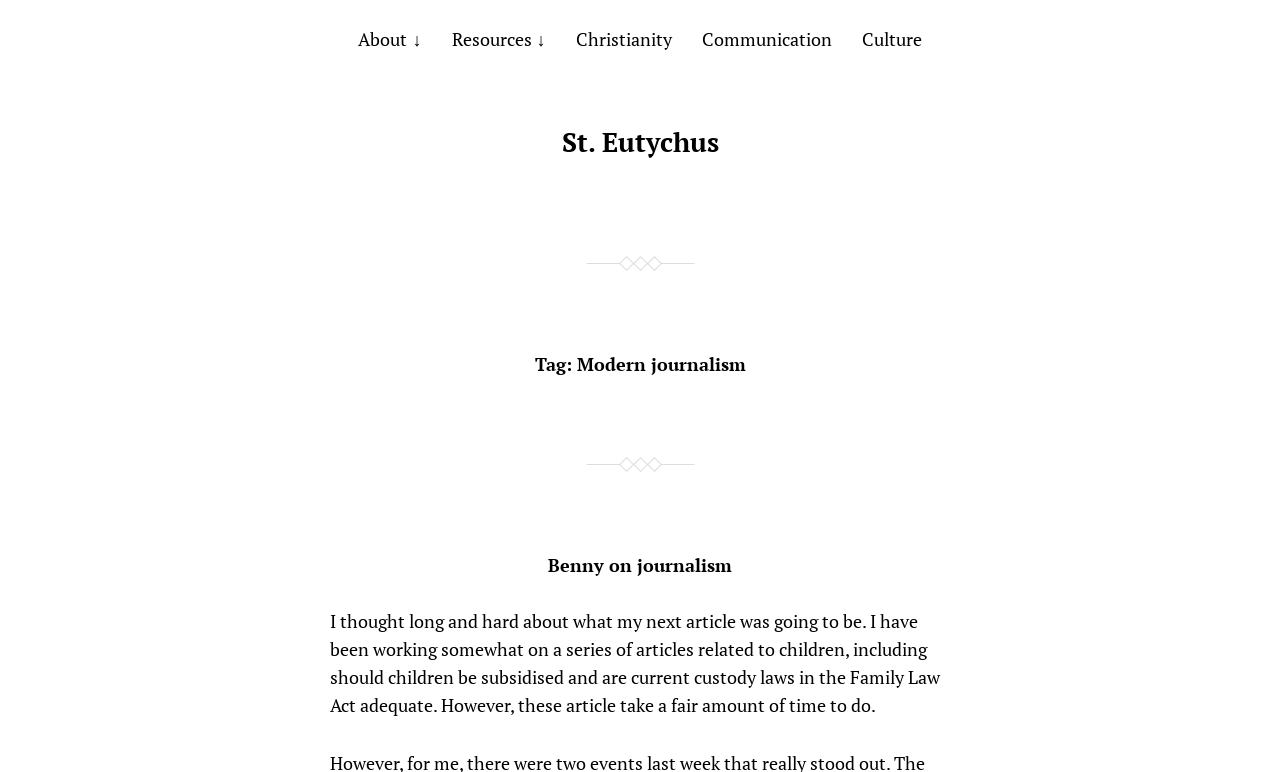Please determine the heading text of this webpage.

Tag: Modern journalism